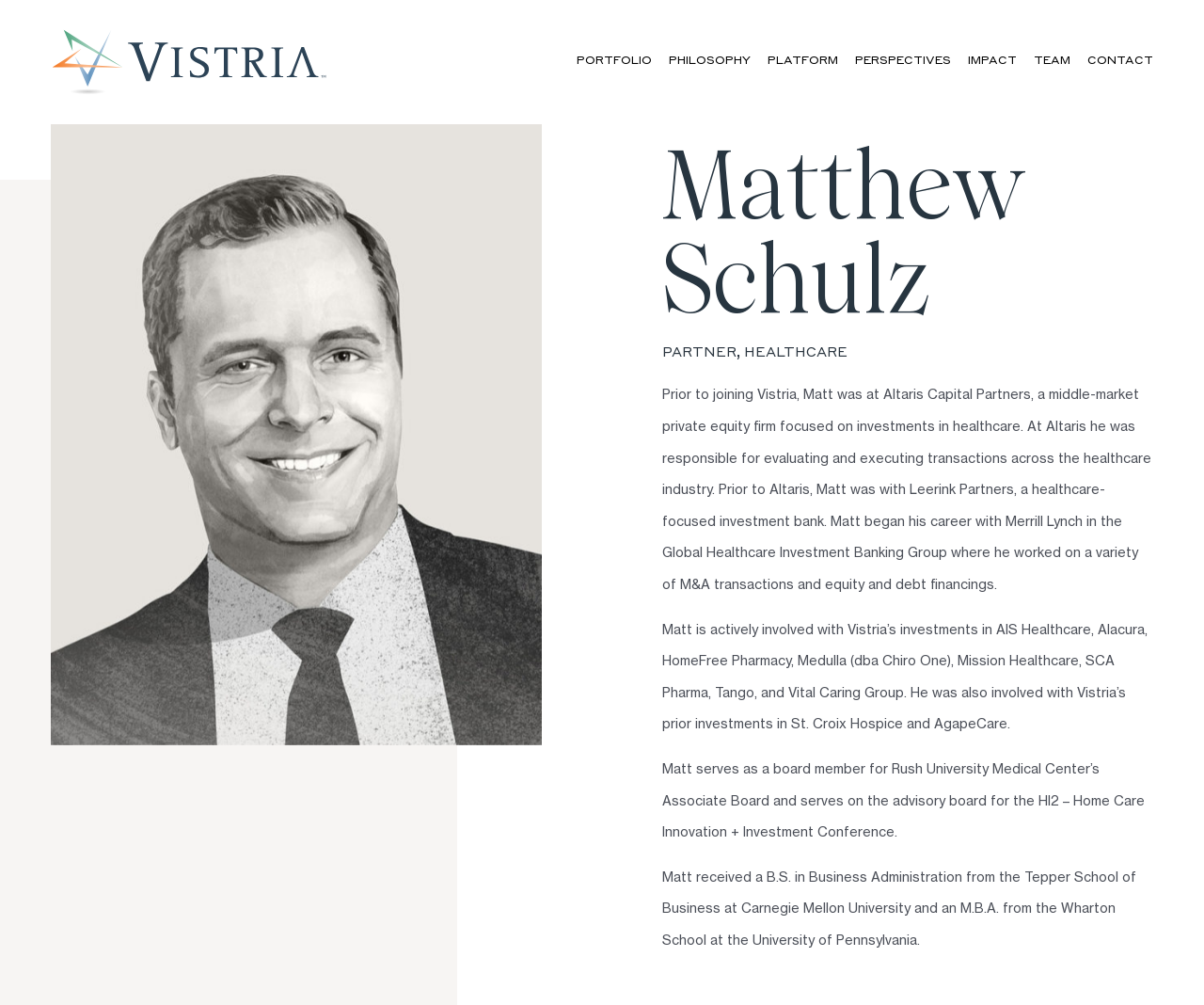Locate the bounding box coordinates of the region to be clicked to comply with the following instruction: "View Matthew Schulz's profile picture". The coordinates must be four float numbers between 0 and 1, in the form [left, top, right, bottom].

[0.042, 0.124, 0.45, 0.741]